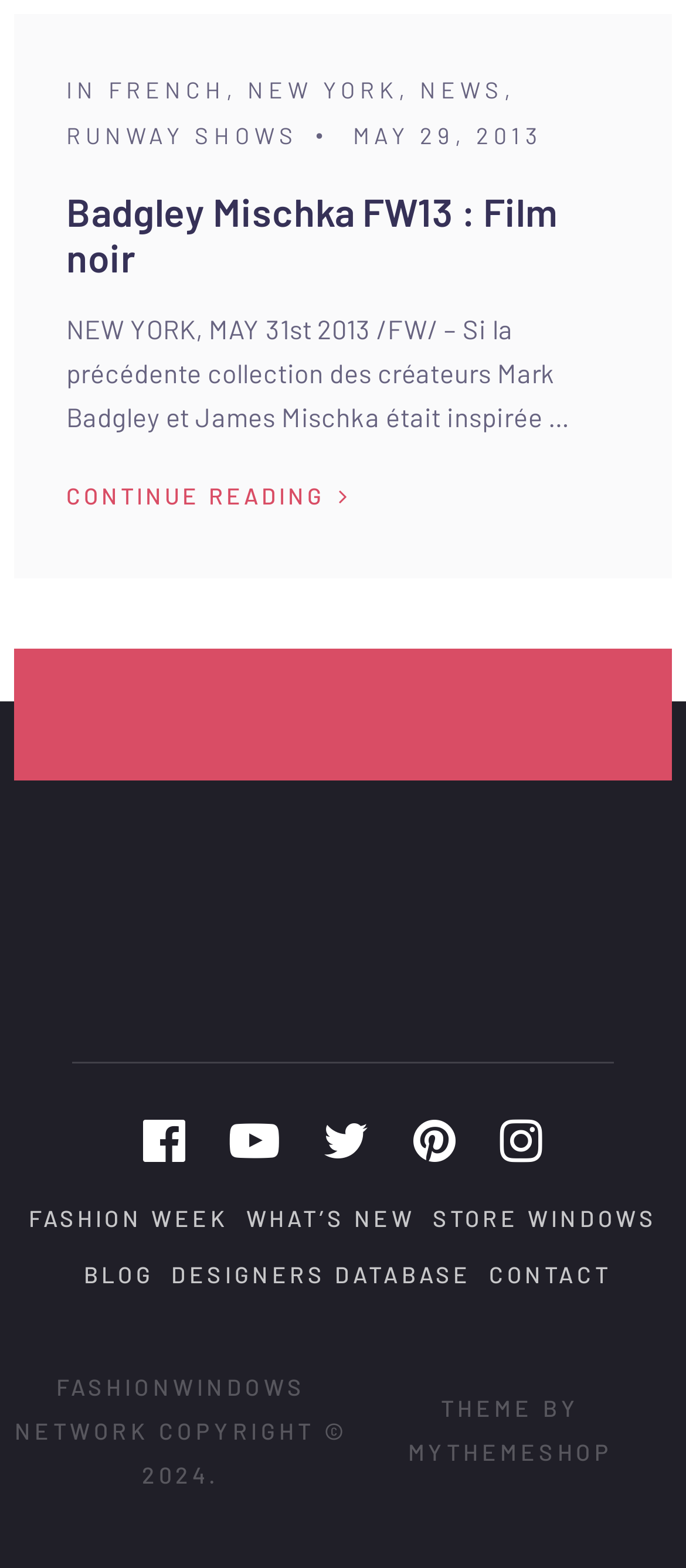Based on what you see in the screenshot, provide a thorough answer to this question: How many navigation links are in the footer section?

I counted the navigation links in the footer section, which are 'FASHION WEEK', 'WHAT’S NEW', 'STORE WINDOWS', 'BLOG', 'DESIGNERS DATABASE', 'CONTACT', and 'FASHIONWINDOWS NETWORK'.